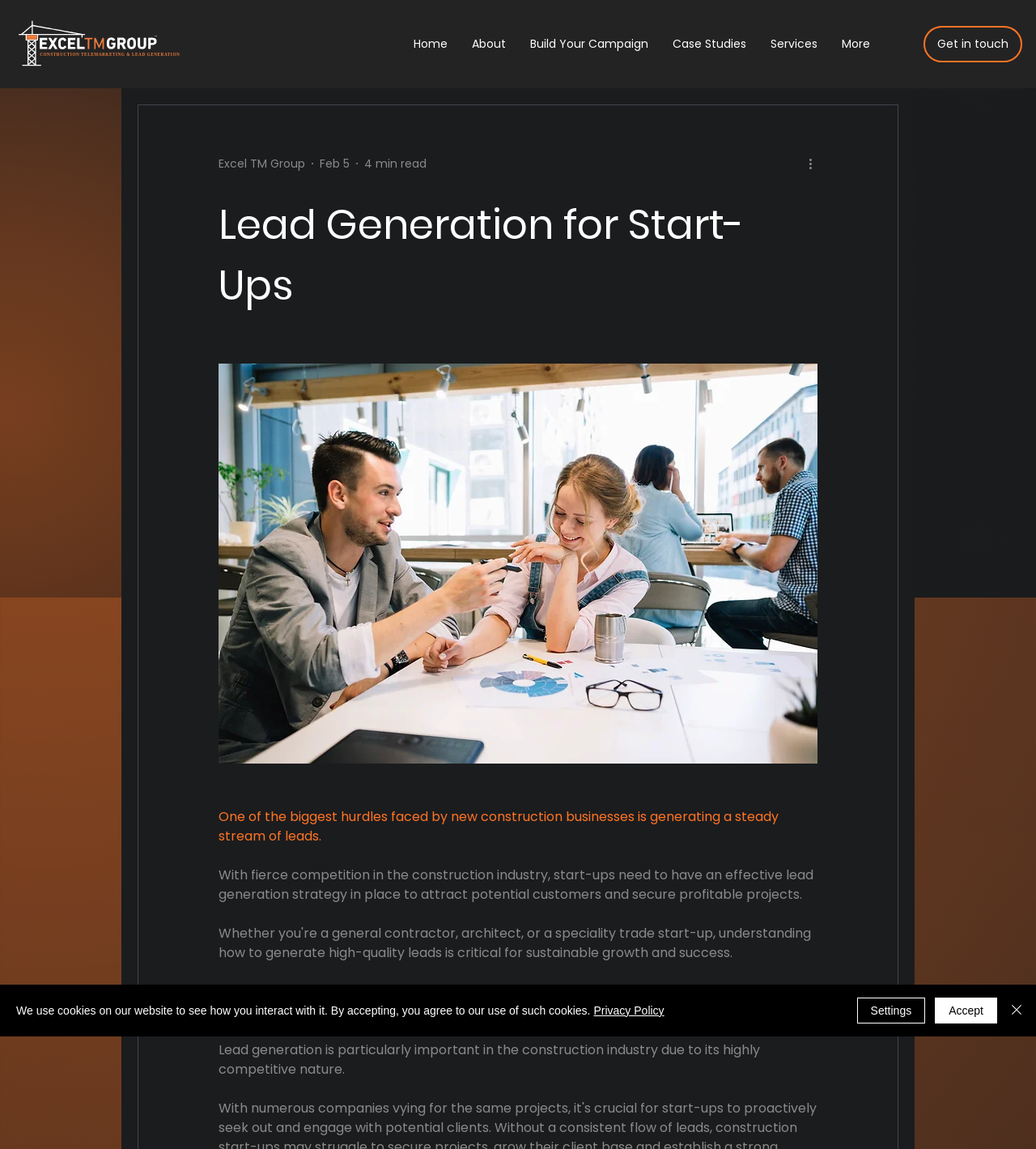Please identify the bounding box coordinates of the region to click in order to complete the task: "Click on the Excel TM Group link". The coordinates must be four float numbers between 0 and 1, specified as [left, top, right, bottom].

[0.211, 0.135, 0.295, 0.15]